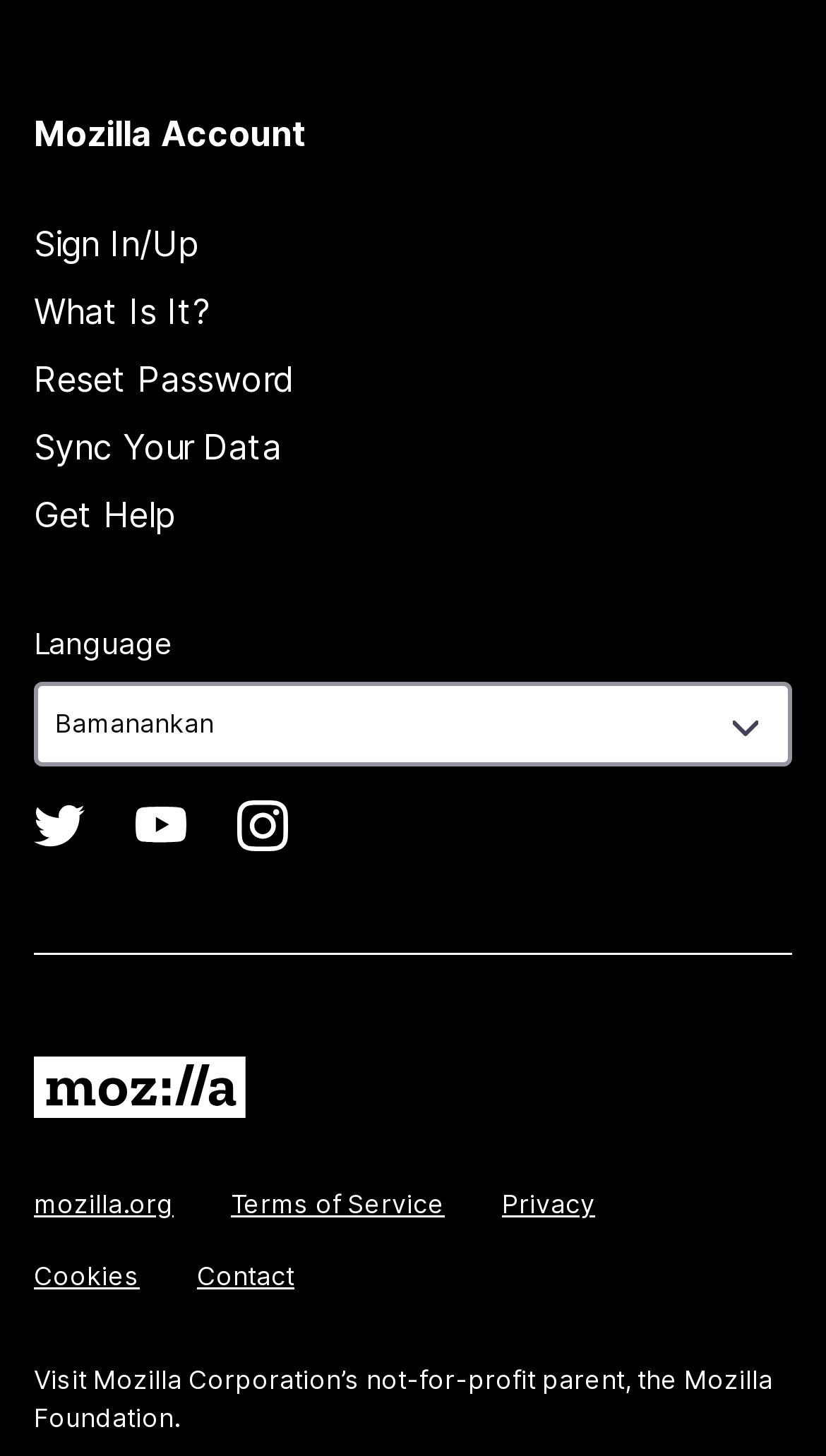Please specify the bounding box coordinates of the clickable region necessary for completing the following instruction: "Change language". The coordinates must consist of four float numbers between 0 and 1, i.e., [left, top, right, bottom].

[0.041, 0.468, 0.959, 0.526]